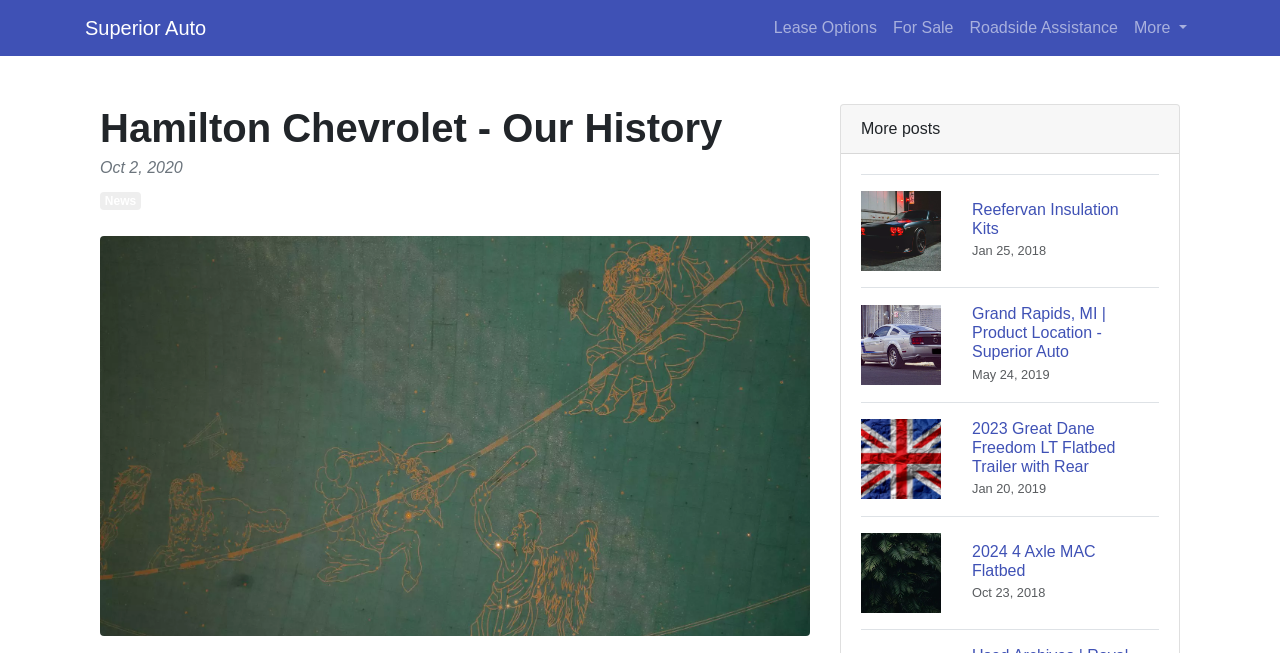Kindly respond to the following question with a single word or a brief phrase: 
How many news posts are displayed on the webpage?

4